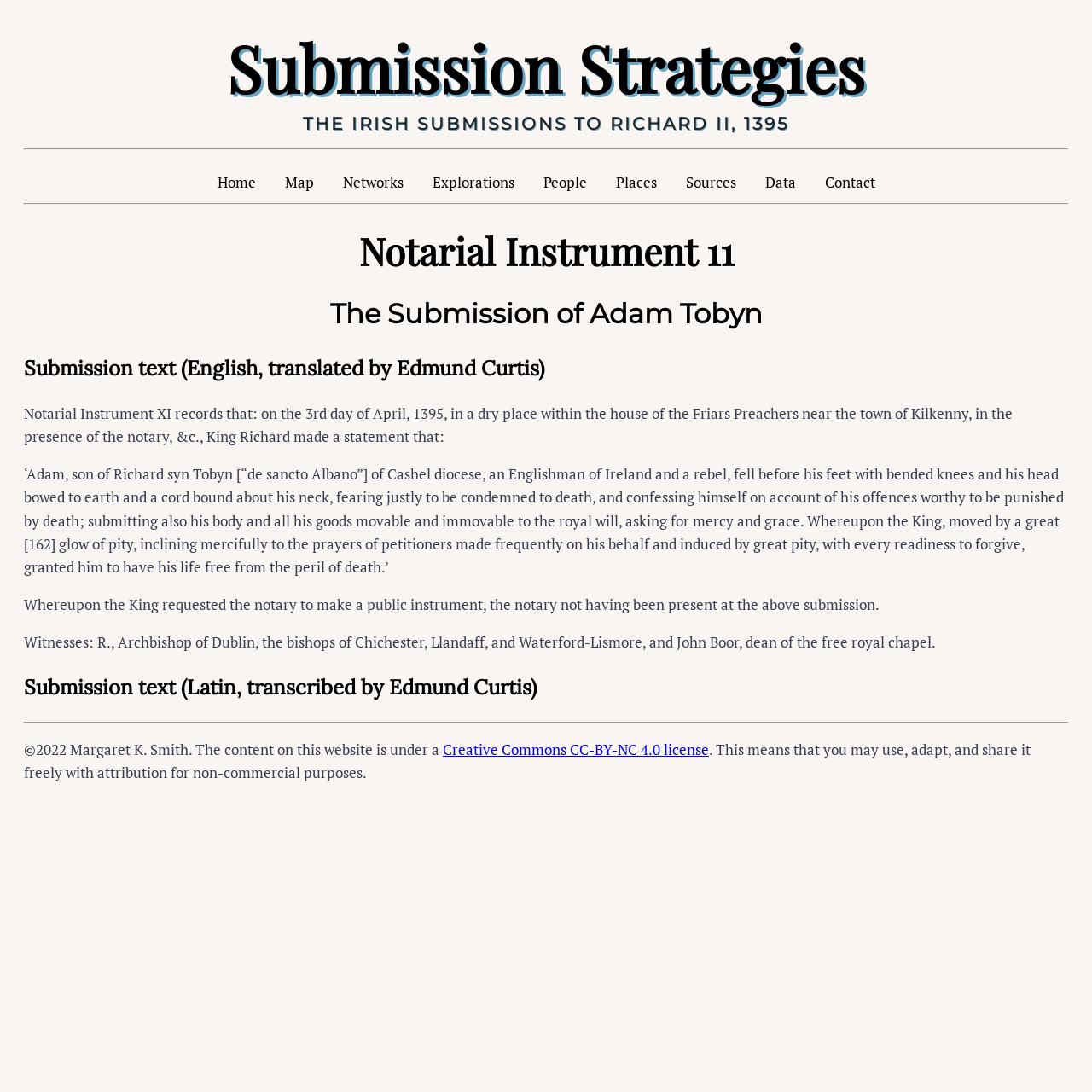Using the description "Mark@MarkRBrengelmanPLLC.attorney", locate and provide the bounding box of the UI element.

None